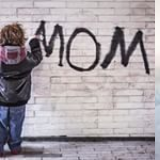What is the child spray-painting?
Observe the image and answer the question with a one-word or short phrase response.

the word MOM